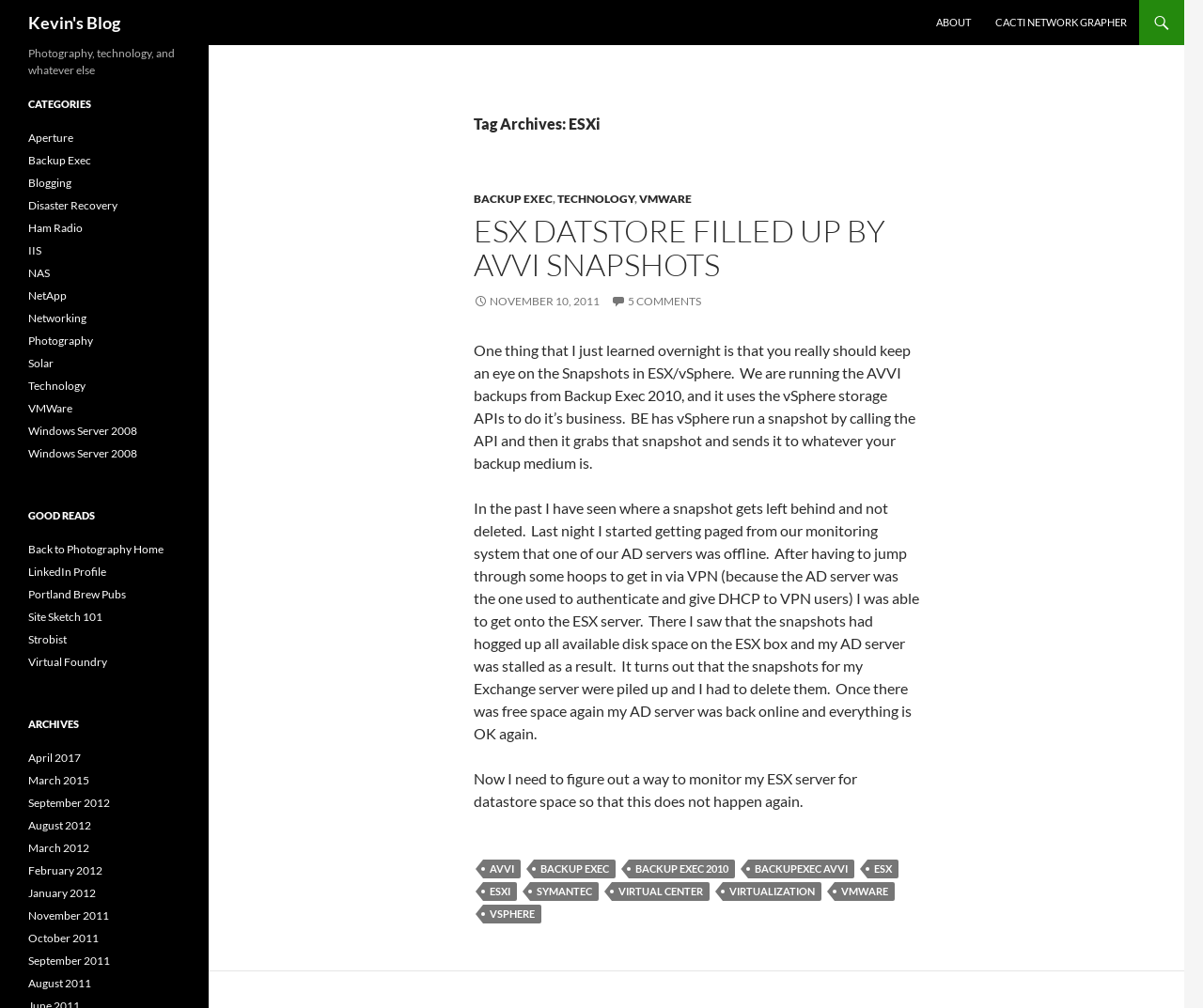Please give a succinct answer using a single word or phrase:
What is the category of the blog post?

Technology